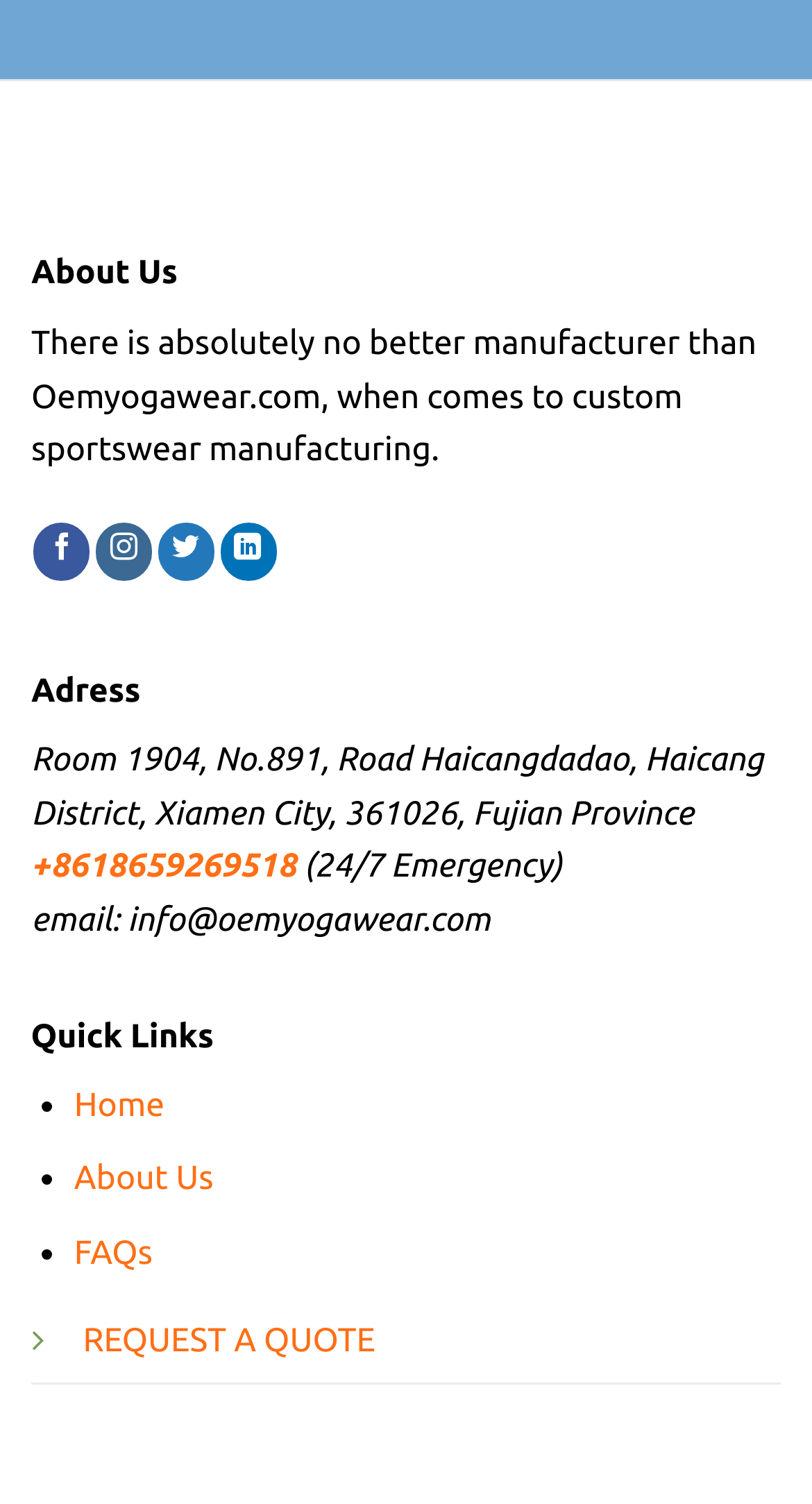Find the bounding box coordinates of the clickable area required to complete the following action: "Request a quote".

[0.102, 0.879, 0.472, 0.904]